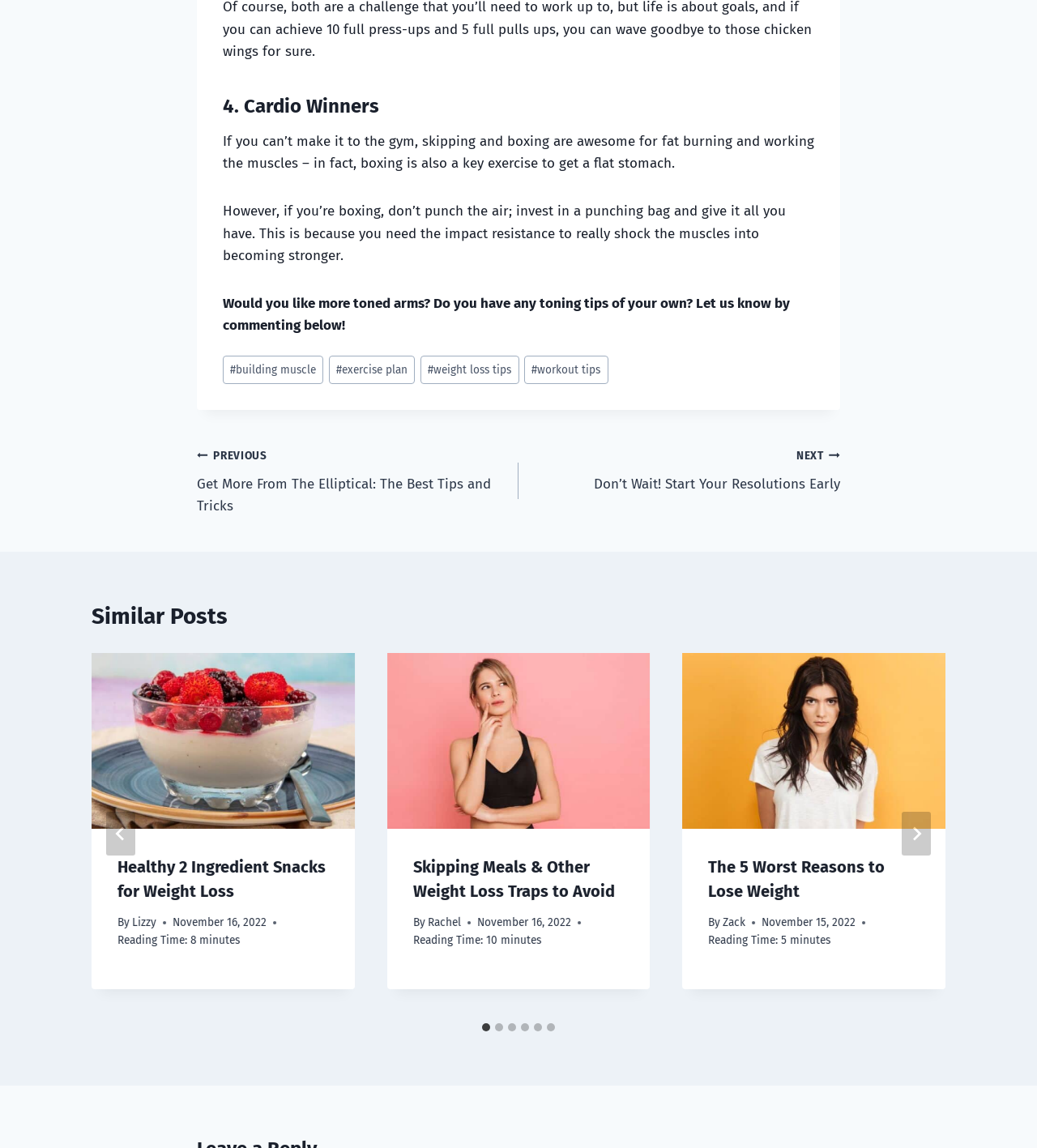How many similar posts are there?
Answer the question with as much detail as you can, using the image as a reference.

The number of similar posts can be determined by looking at the tablist at the bottom of the webpage, which has 6 tabs labeled '1 of 6', '2 of 6', ..., '6 of 6', indicating that there are 6 similar posts.